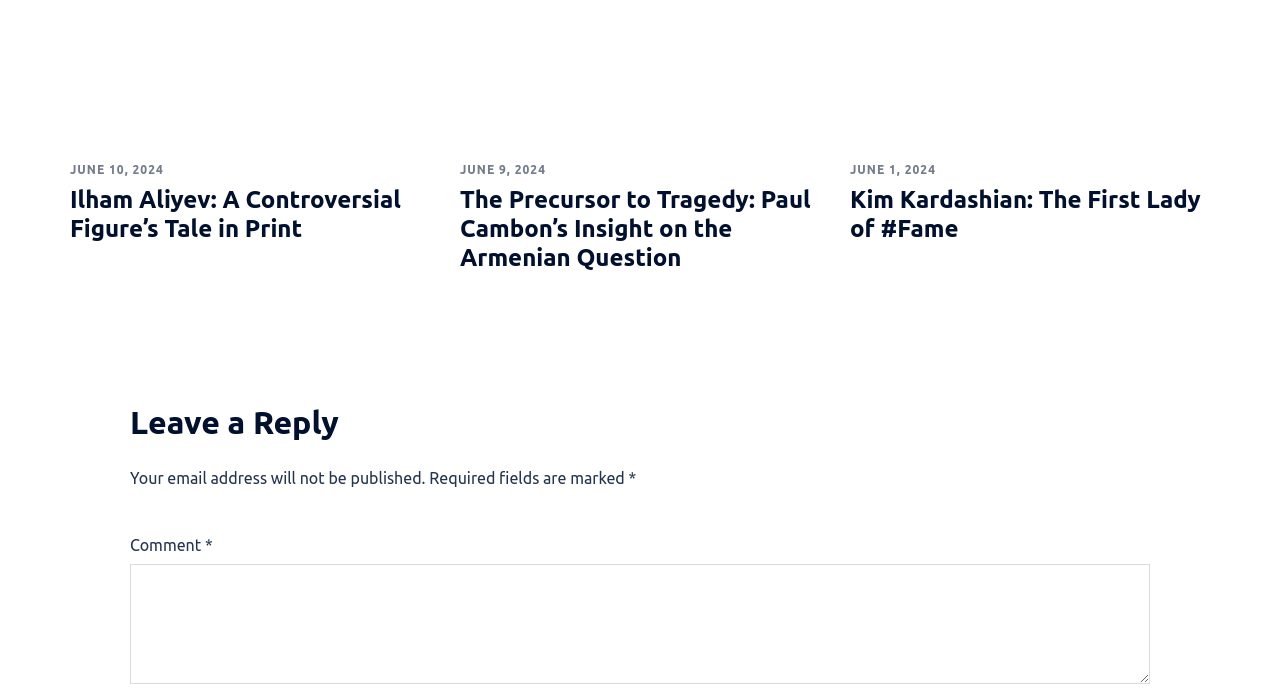Utilize the details in the image to give a detailed response to the question: What is the title of the first article?

I determined the title of the first article by looking at the text content of the first link element, which is 'Ilham Aliyev: A Controversial Figure’s Tale in Print'.